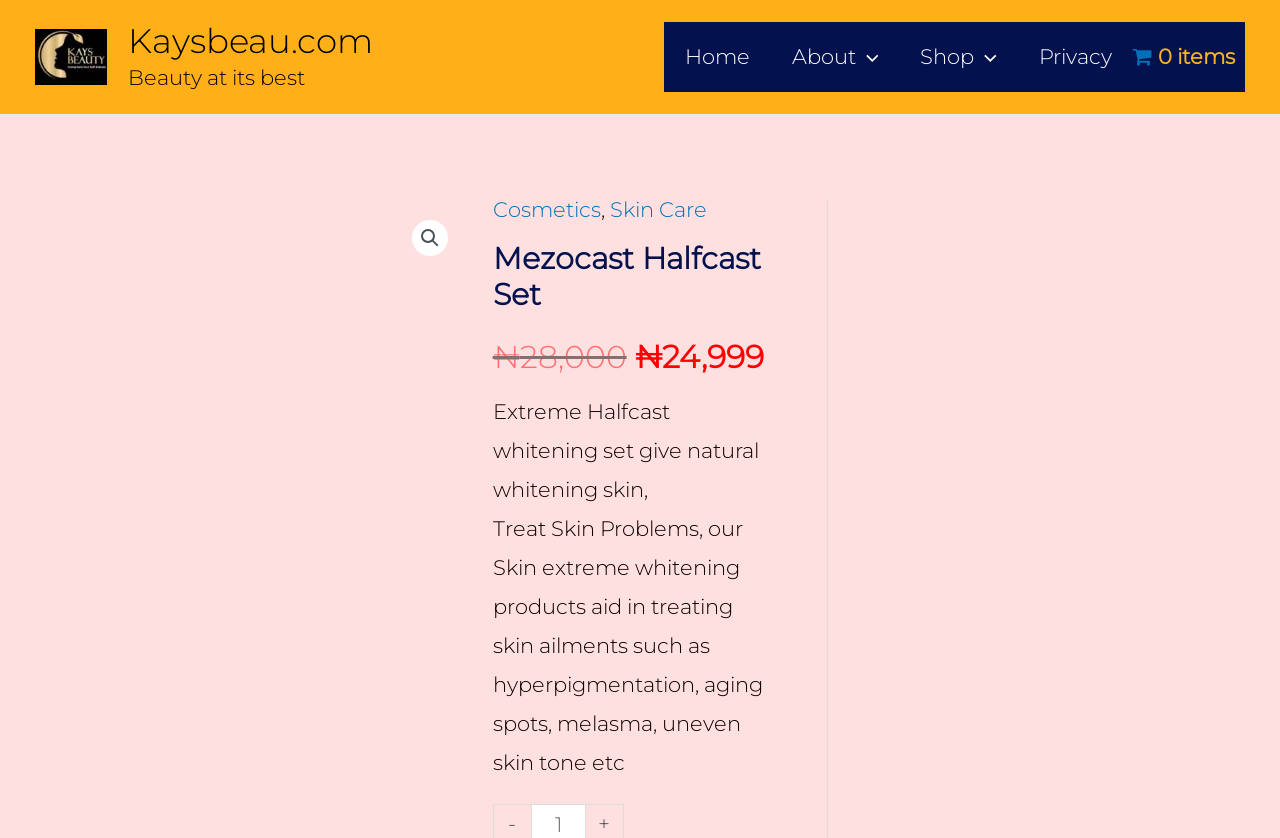What is the name of the website?
Provide a short answer using one word or a brief phrase based on the image.

Kaysbeau.com